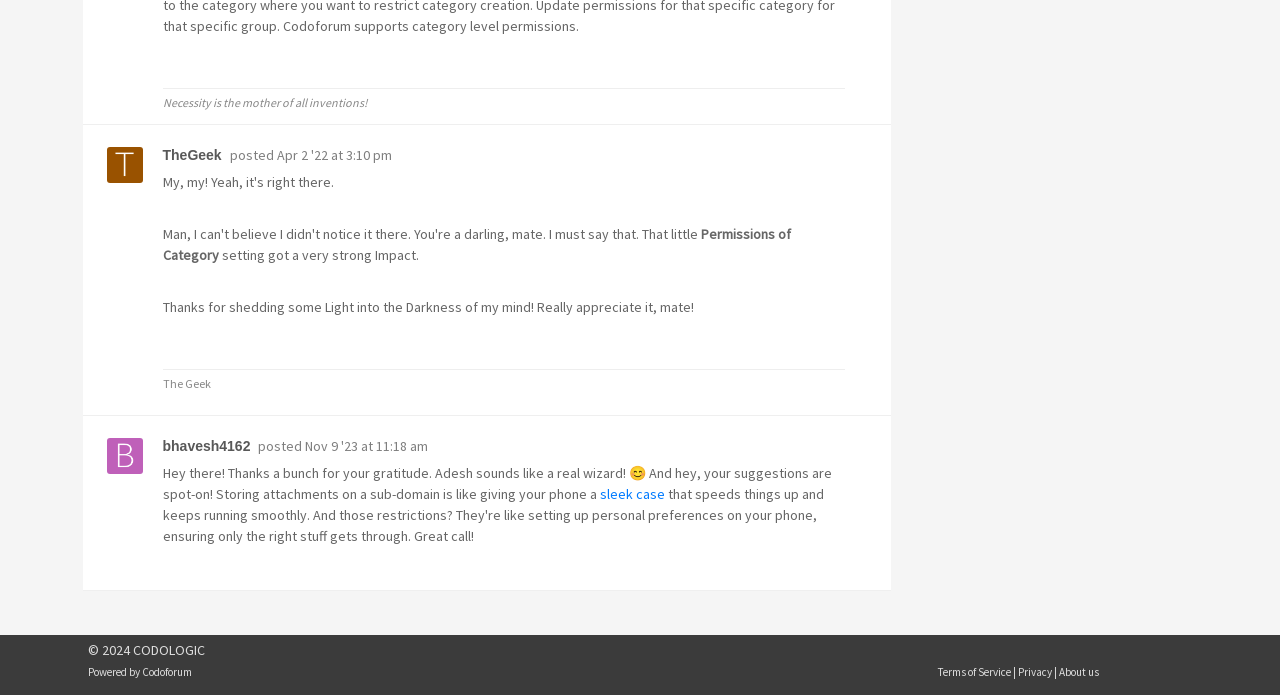Who posted the first comment?
Please answer the question as detailed as possible.

The first comment is located within the article element with a bounding box coordinate of [0.064, 0.18, 0.696, 0.599]. The link element with the text 'TheGeek' is a child of this article element, indicating that TheGeek posted the first comment.